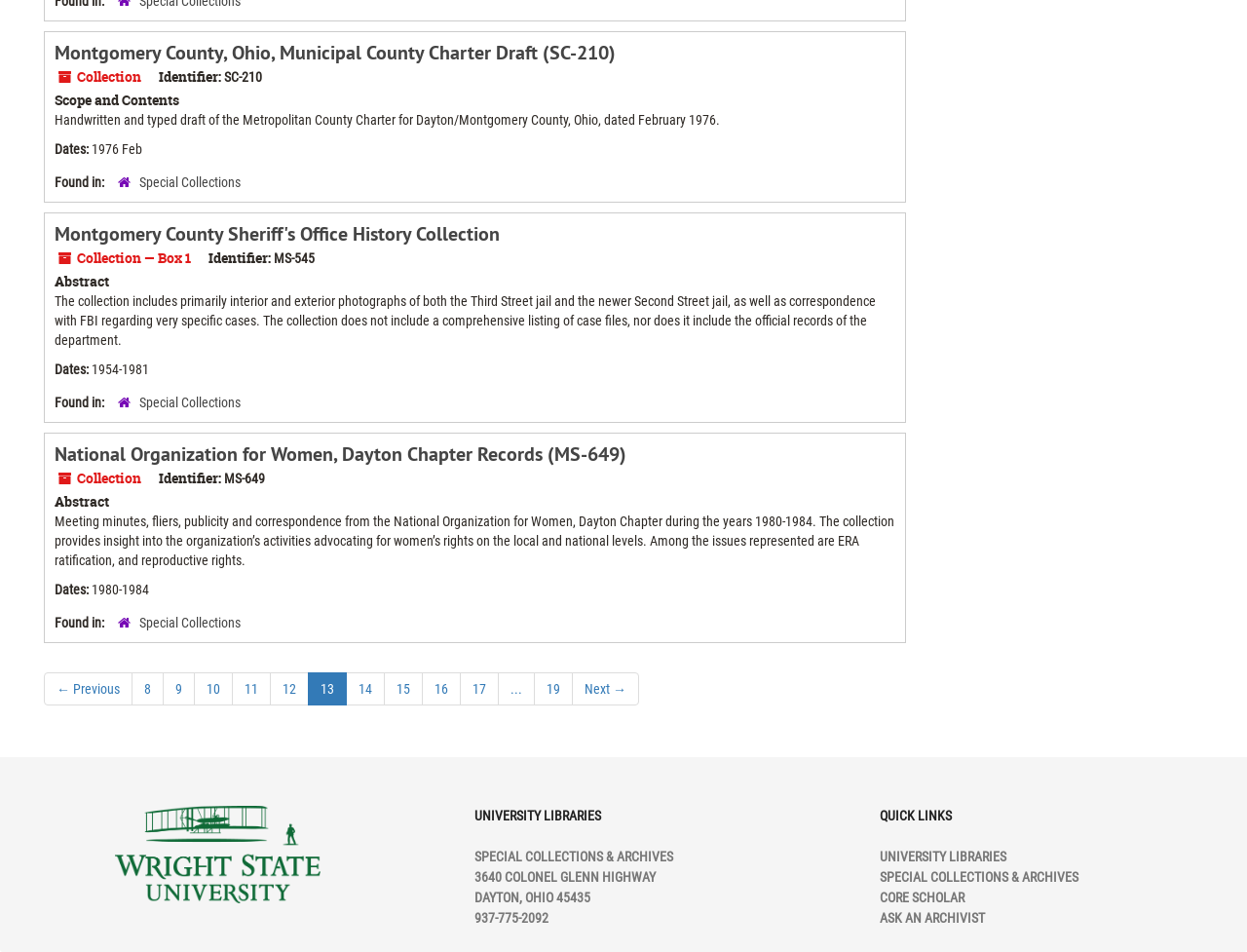Please identify the coordinates of the bounding box for the clickable region that will accomplish this instruction: "Go to Special Collections".

[0.112, 0.183, 0.193, 0.199]